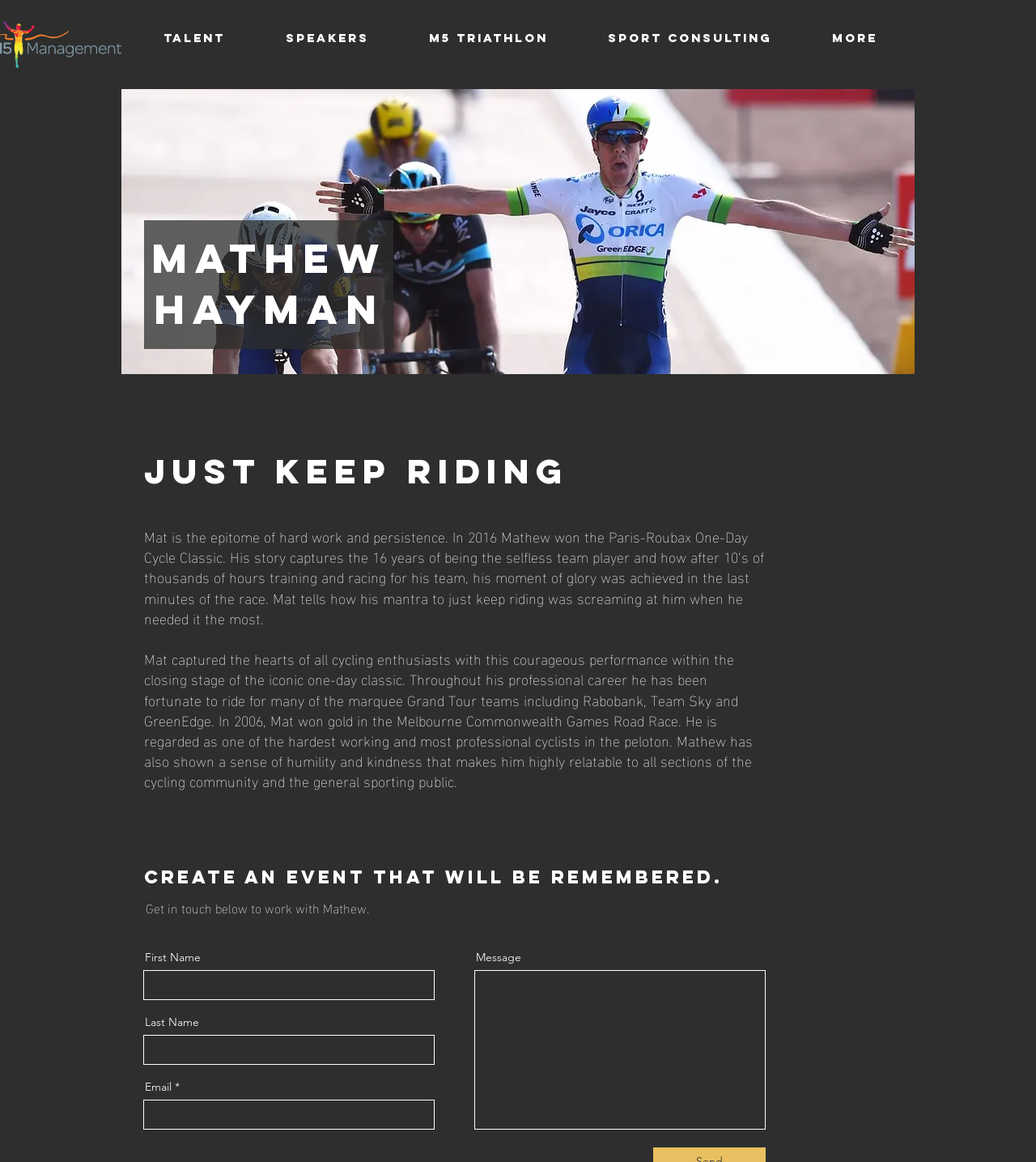Find the bounding box coordinates of the element's region that should be clicked in order to follow the given instruction: "Click on Speakers". The coordinates should consist of four float numbers between 0 and 1, i.e., [left, top, right, bottom].

[0.246, 0.015, 0.385, 0.05]